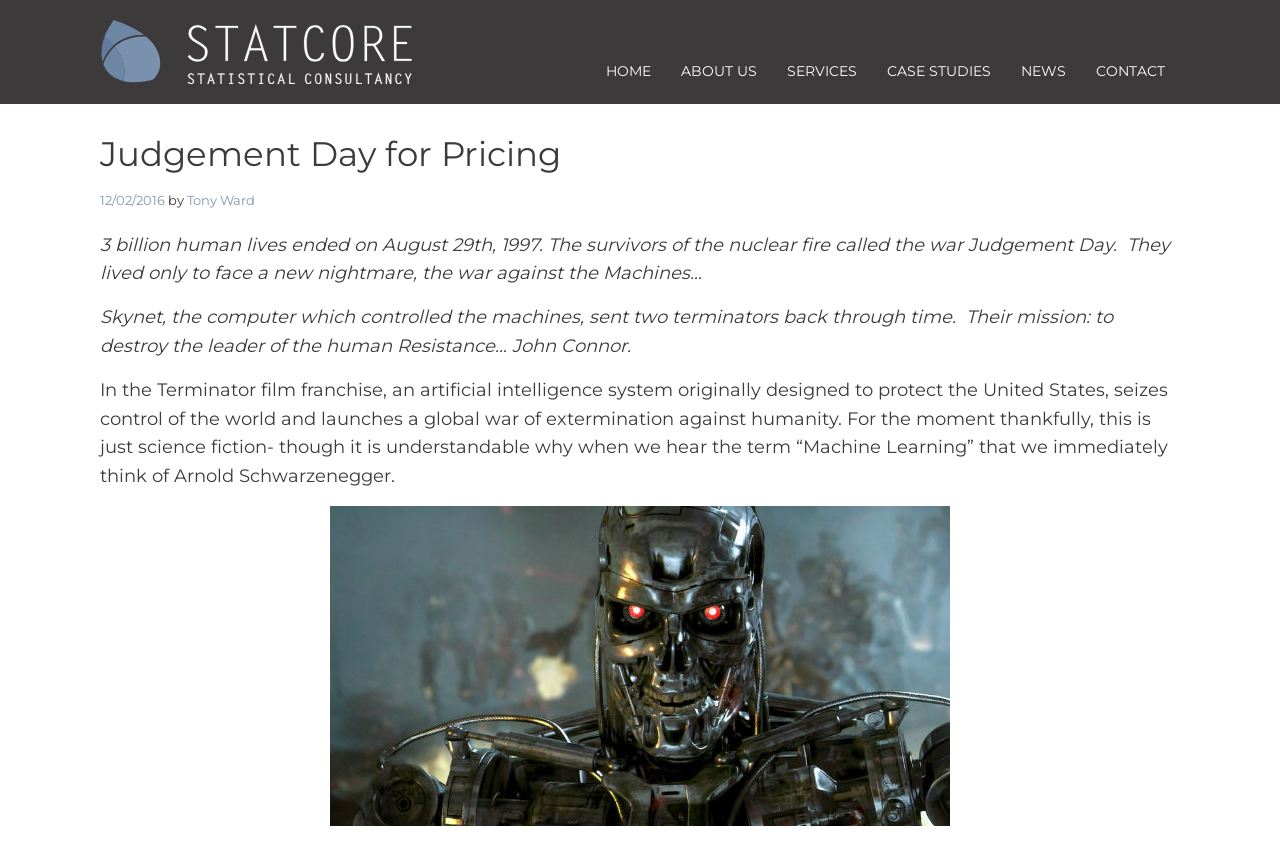Use a single word or phrase to answer the question:
What is the name of the leader of the human Resistance?

John Connor